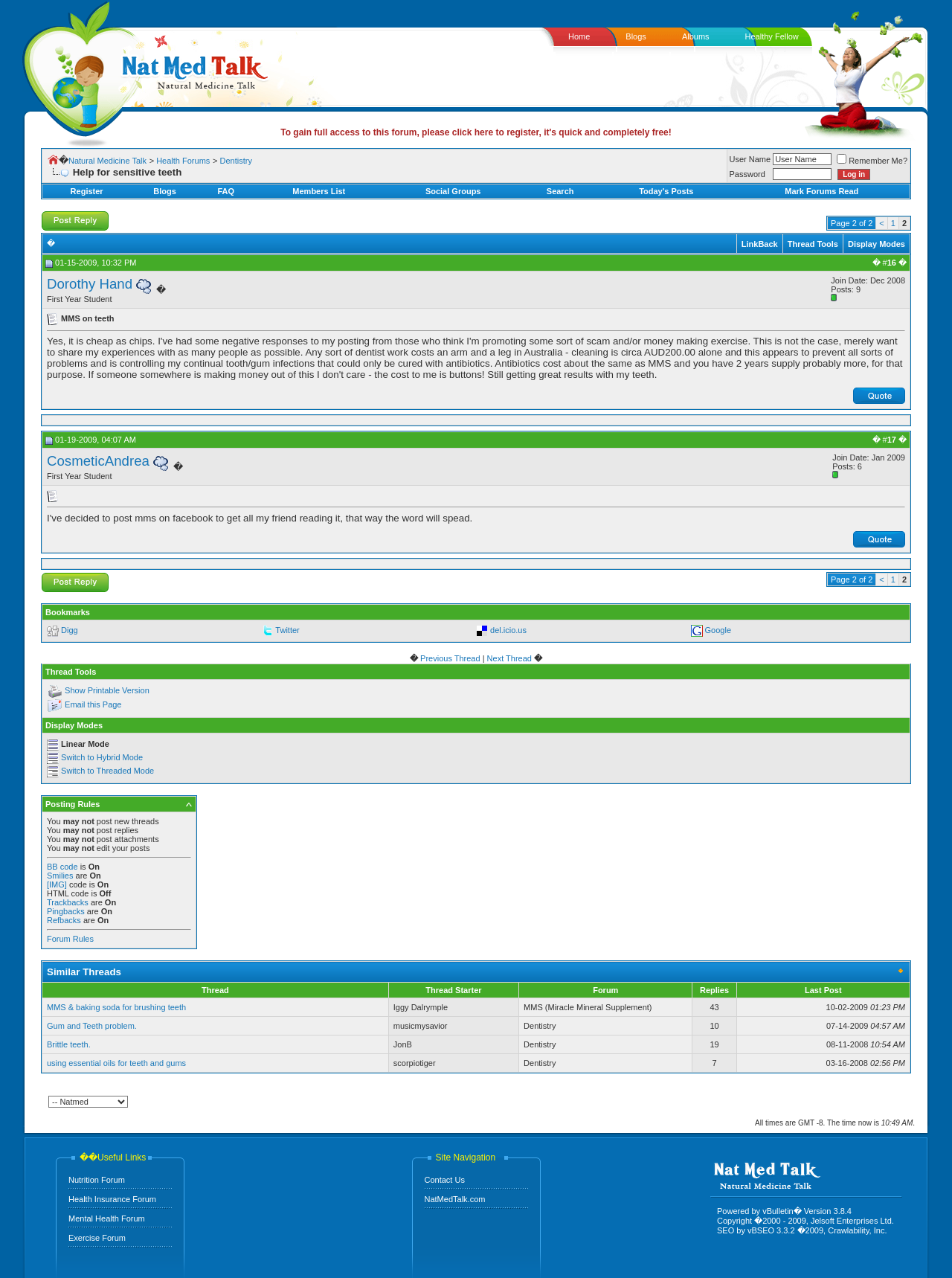Locate the bounding box coordinates of the element that should be clicked to fulfill the instruction: "View the collection of quotes expressing concern over Ruckmanism".

None